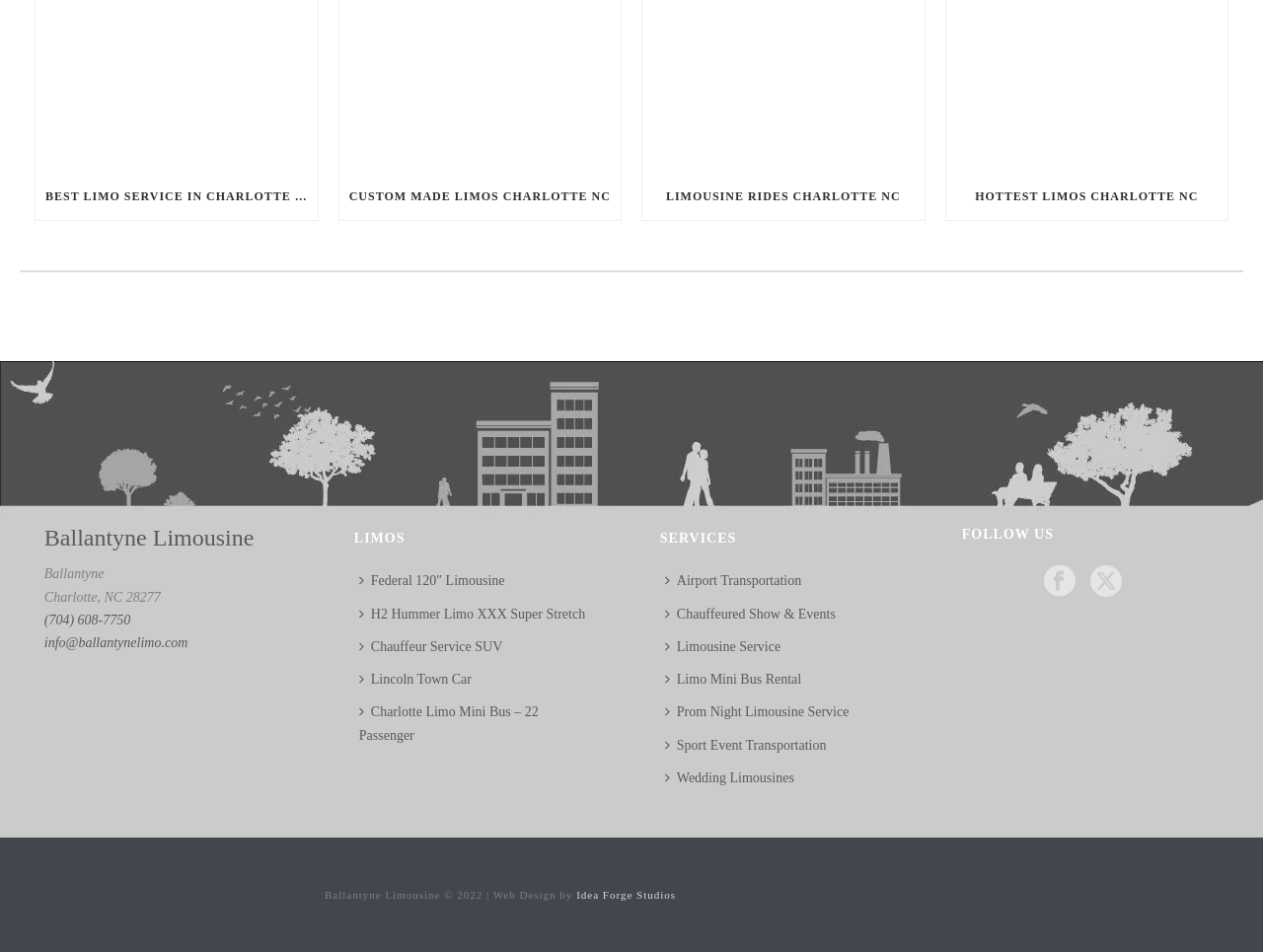Please answer the following question using a single word or phrase: 
What is the phone number of the company?

(704) 608-7750